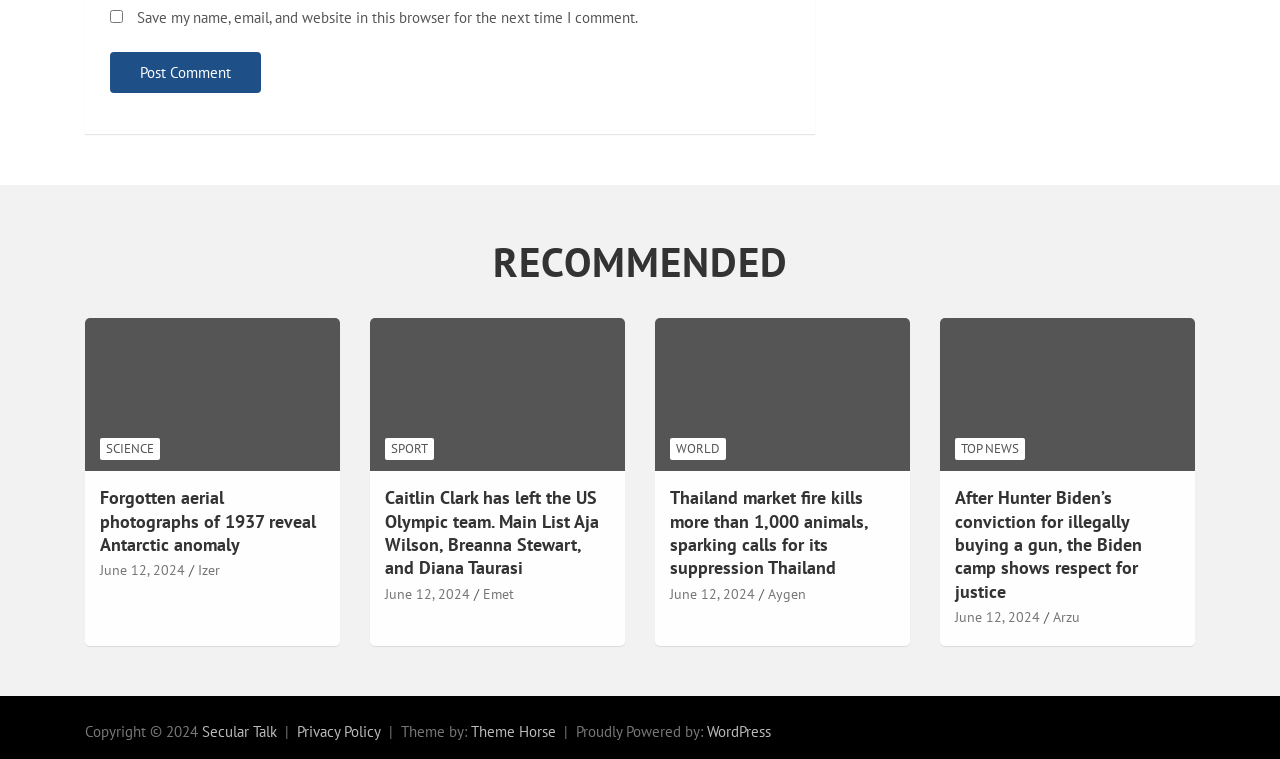Bounding box coordinates should be in the format (top-left x, top-left y, bottom-right x, bottom-right y) and all values should be floating point numbers between 0 and 1. Determine the bounding box coordinate for the UI element described as: parent_node: WORLD

[0.511, 0.419, 0.712, 0.621]